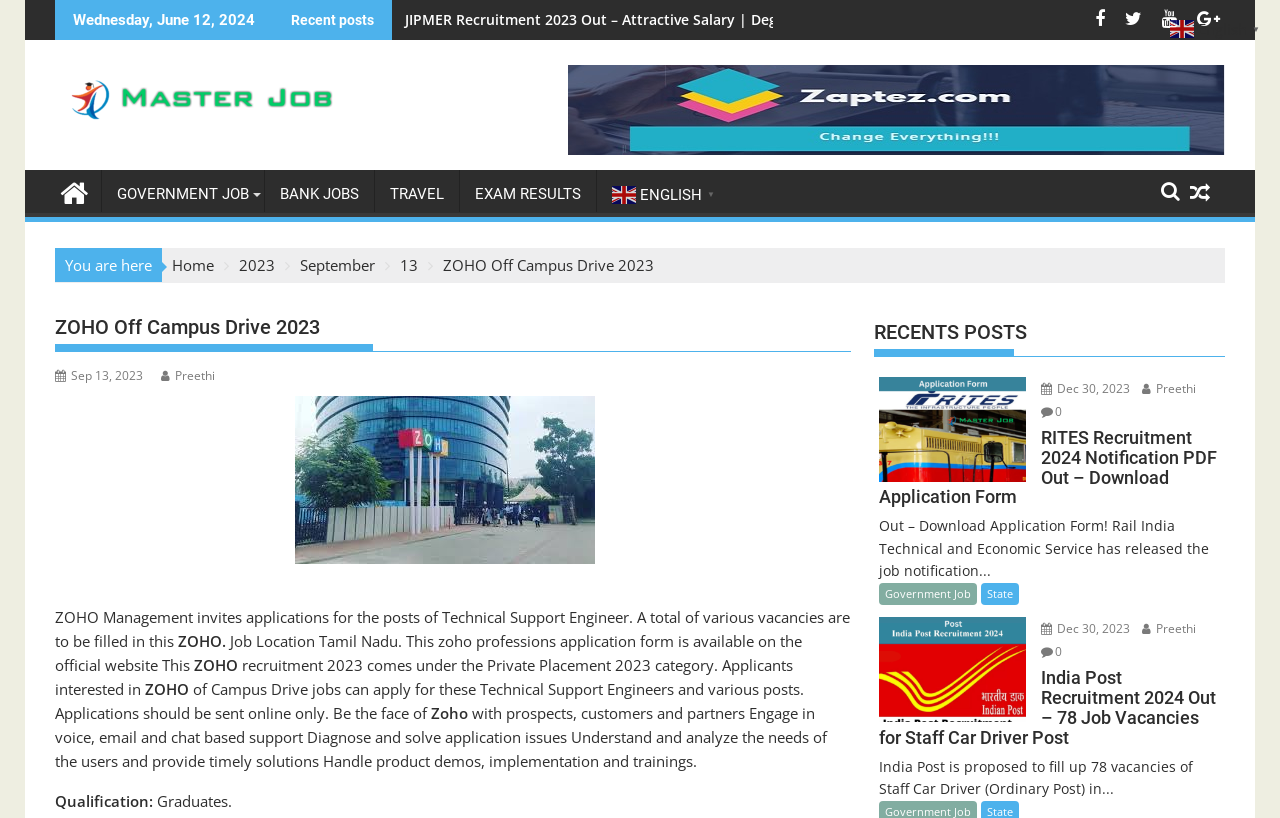Answer this question in one word or a short phrase: How many job vacancies are available for Staff Car Driver Post in India Post Recruitment 2024?

78